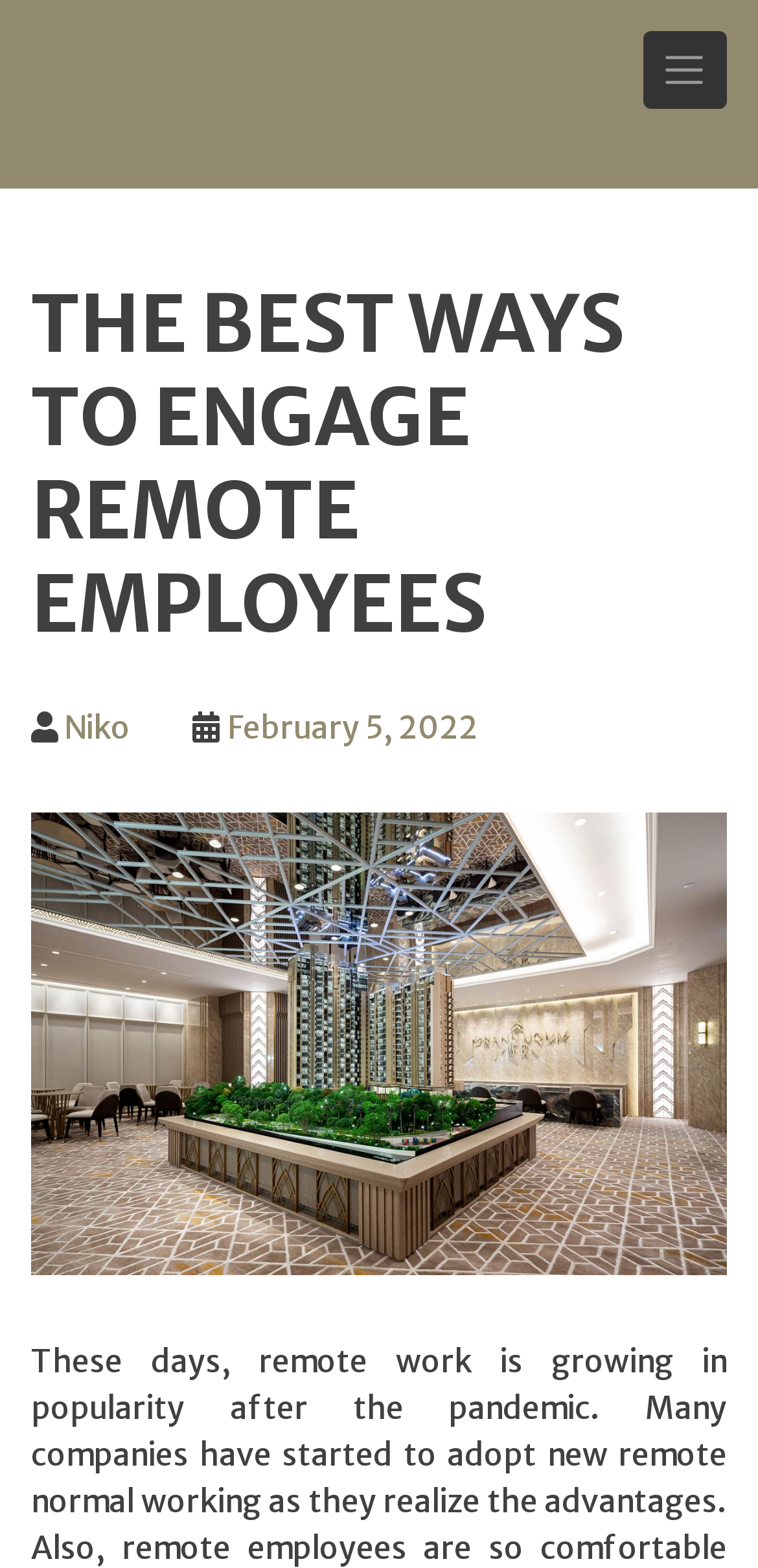Provide the bounding box coordinates of the HTML element described by the text: "aria-label="Toggle Navigation"". The coordinates should be in the format [left, top, right, bottom] with values between 0 and 1.

[0.848, 0.02, 0.959, 0.069]